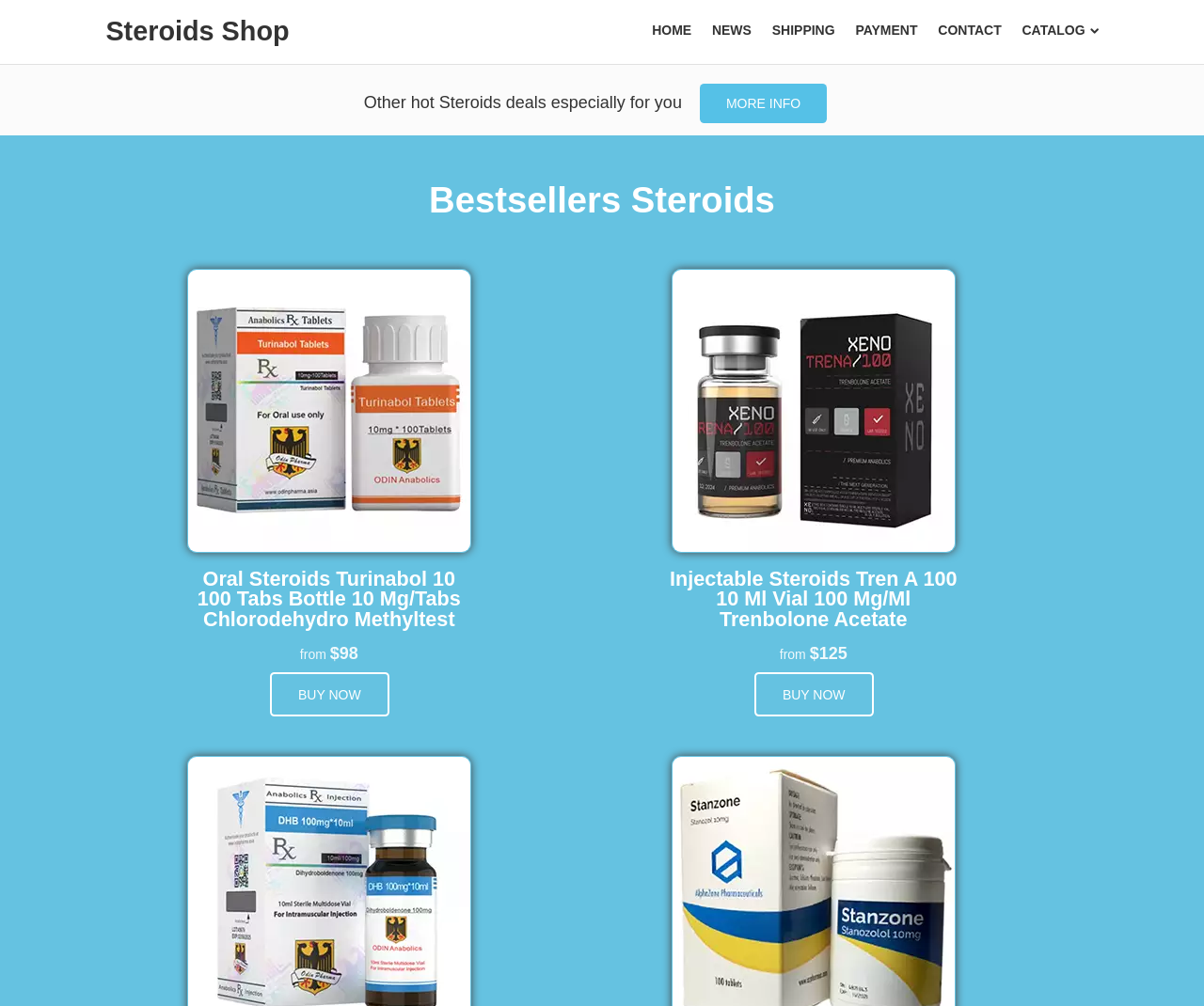What is the price of Oral Steroids Turinabol 10?
Please provide a single word or phrase based on the screenshot.

$98